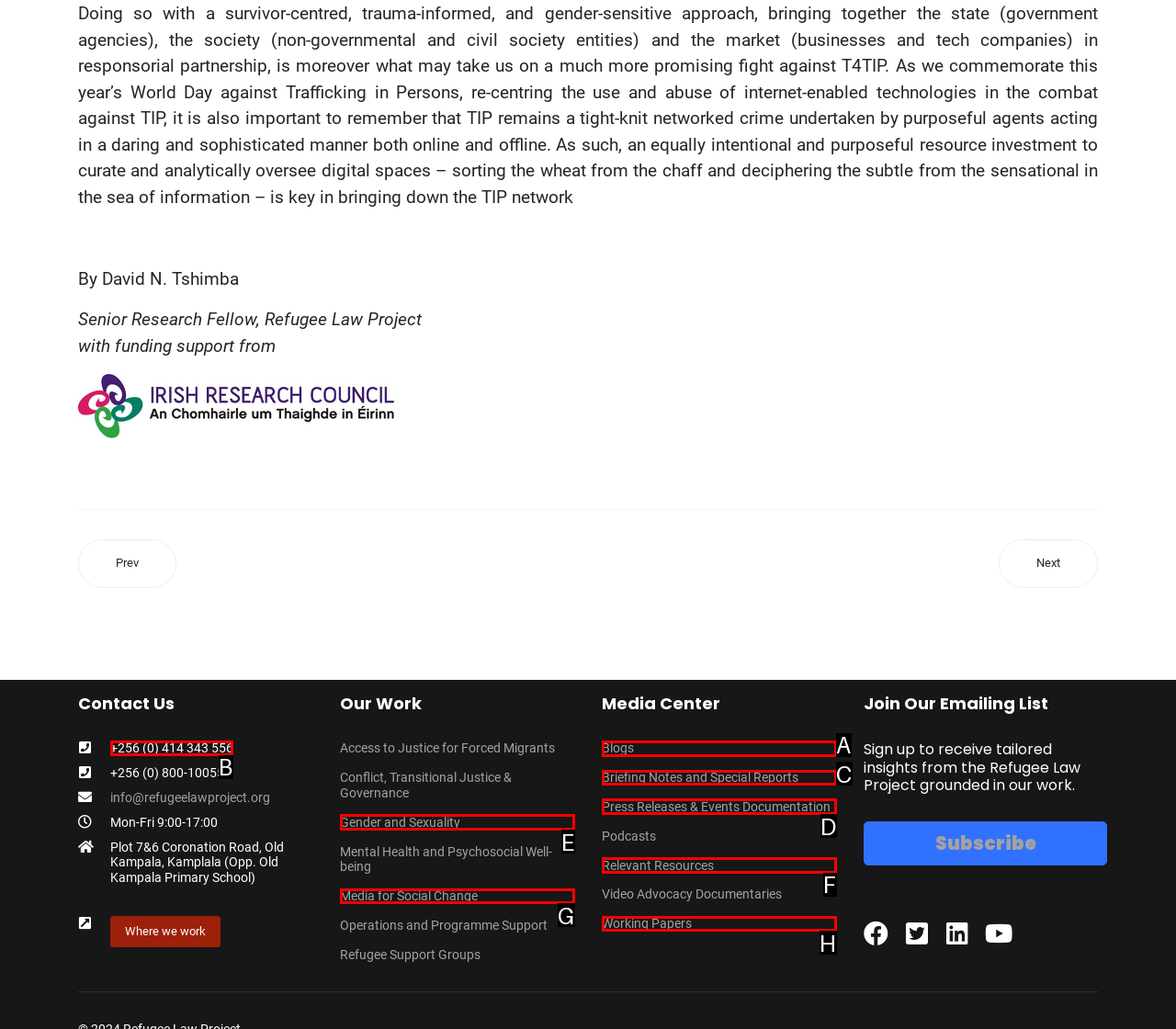Which letter corresponds to the correct option to complete the task: Contact us through phone number +256 (0) 414 343 556?
Answer with the letter of the chosen UI element.

B